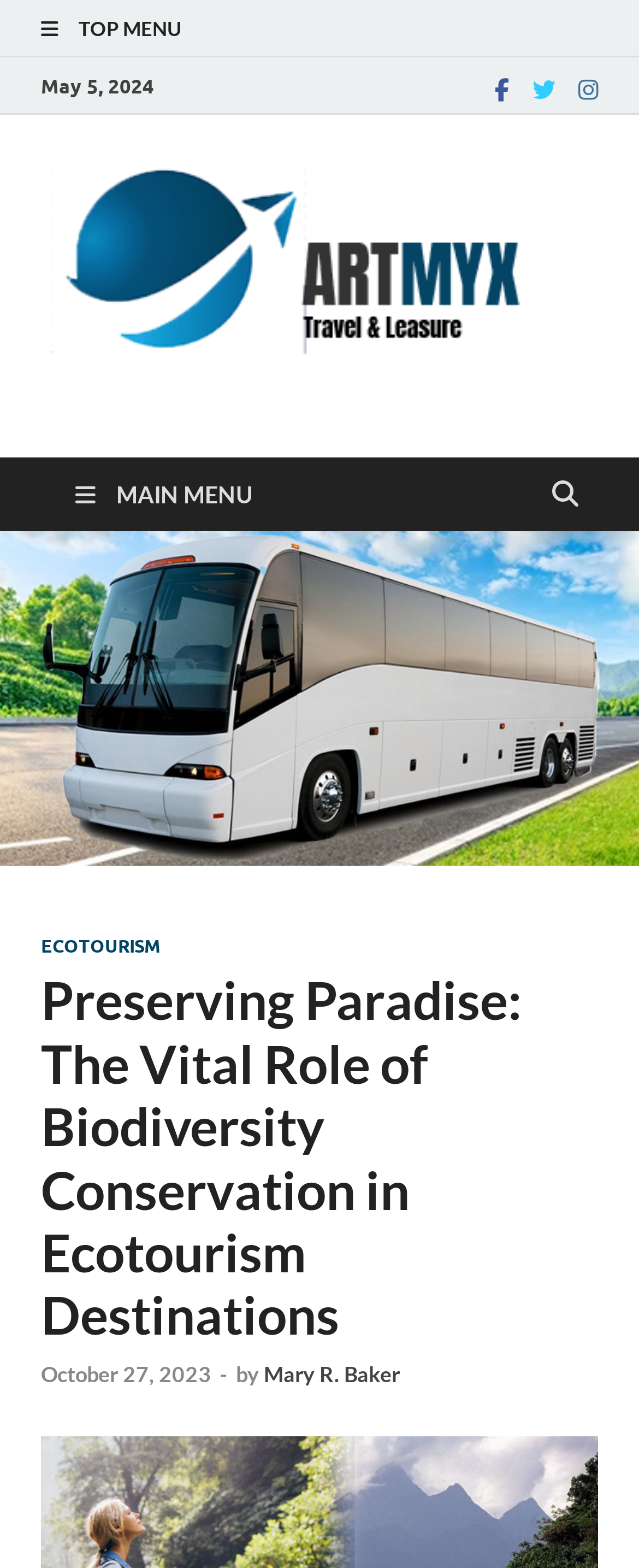Could you highlight the region that needs to be clicked to execute the instruction: "Visit the ECOTOURISM page"?

[0.064, 0.596, 0.251, 0.61]